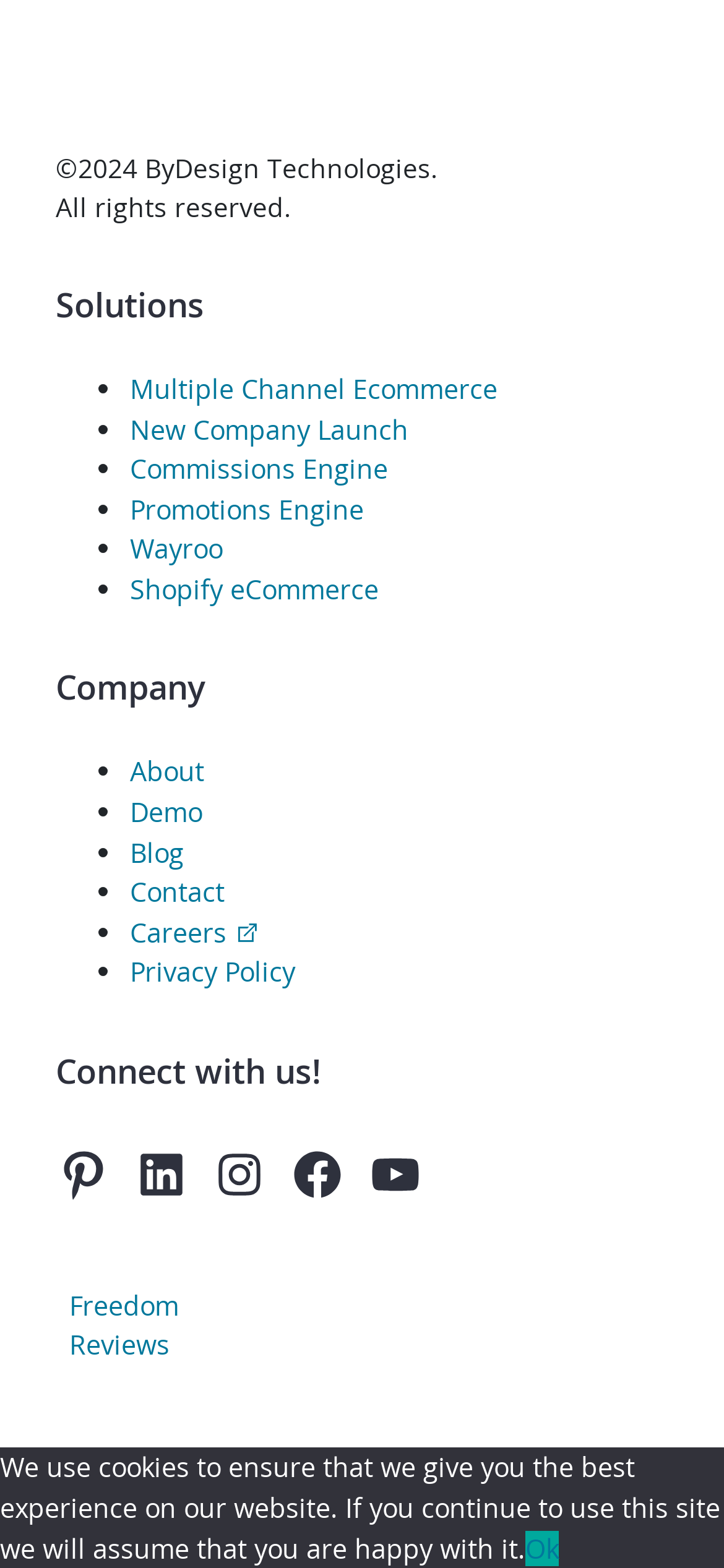Please identify the bounding box coordinates of the clickable element to fulfill the following instruction: "Connect with us on LinkedIn". The coordinates should be four float numbers between 0 and 1, i.e., [left, top, right, bottom].

[0.185, 0.732, 0.262, 0.767]